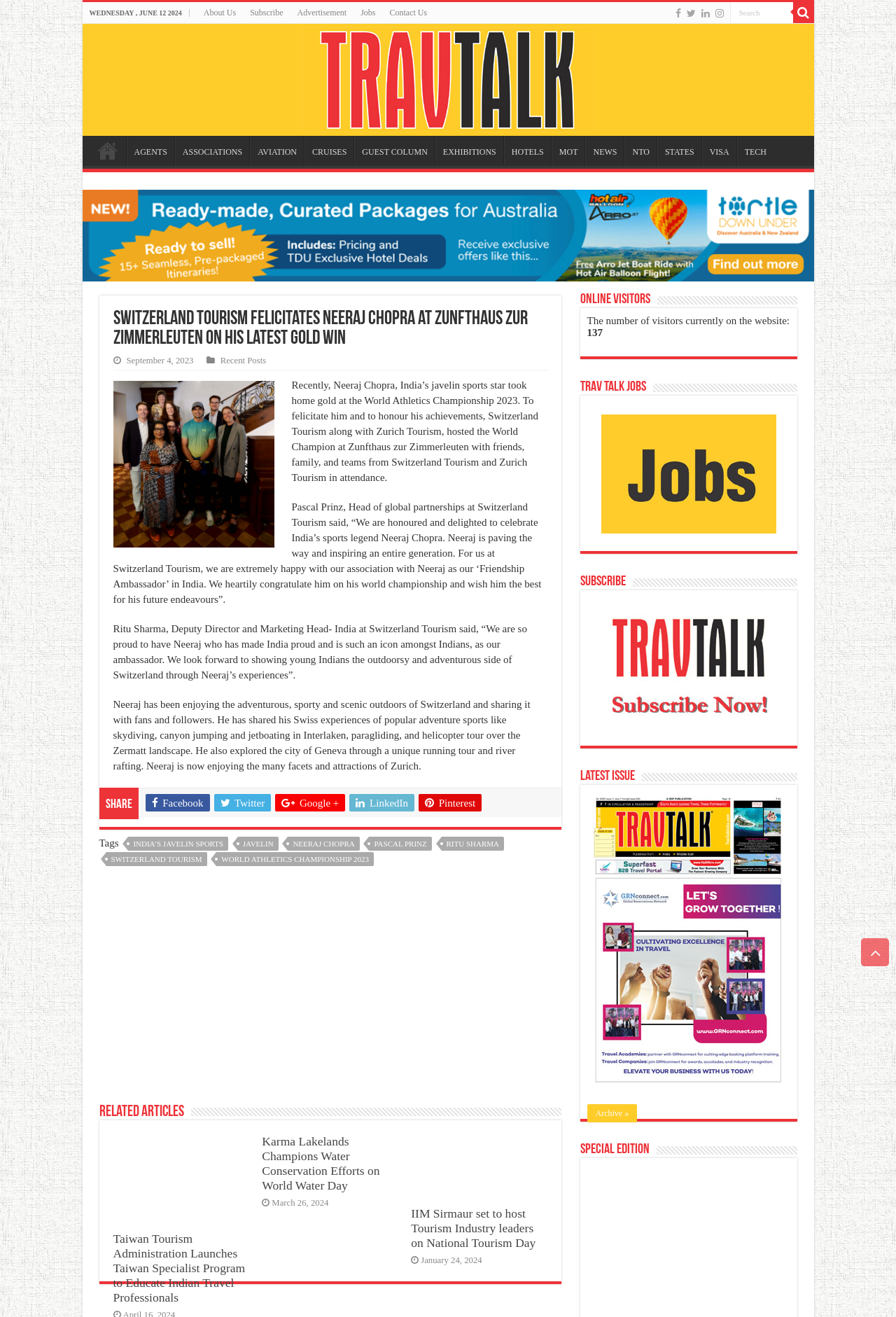Refer to the screenshot and answer the following question in detail:
What is the name of the program launched by Taiwan Tourism Administration?

The related article section mentions that Taiwan Tourism Administration Launches Taiwan Specialist Program to Educate Indian Travel Professionals.